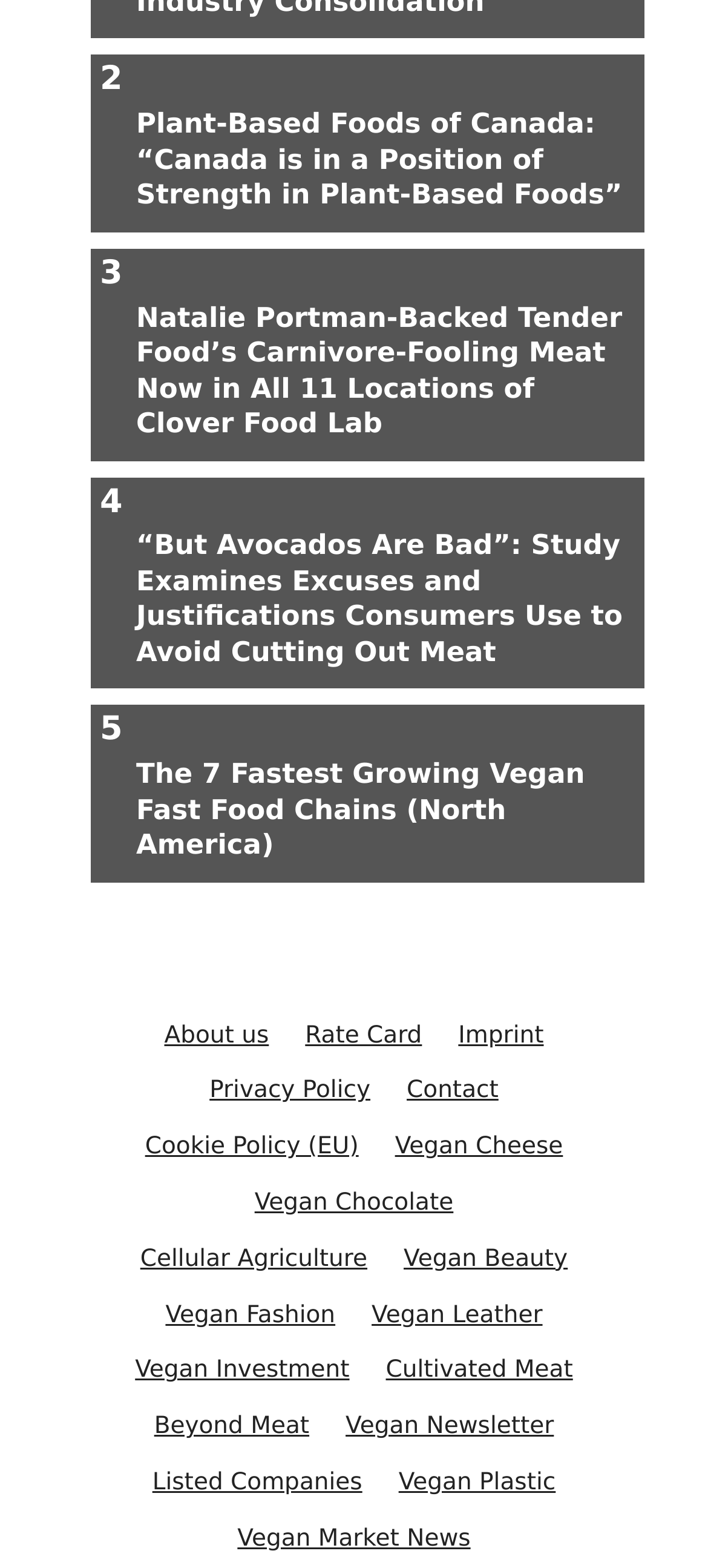Give the bounding box coordinates for this UI element: "Imprint". The coordinates should be four float numbers between 0 and 1, arranged as [left, top, right, bottom].

[0.647, 0.652, 0.768, 0.669]